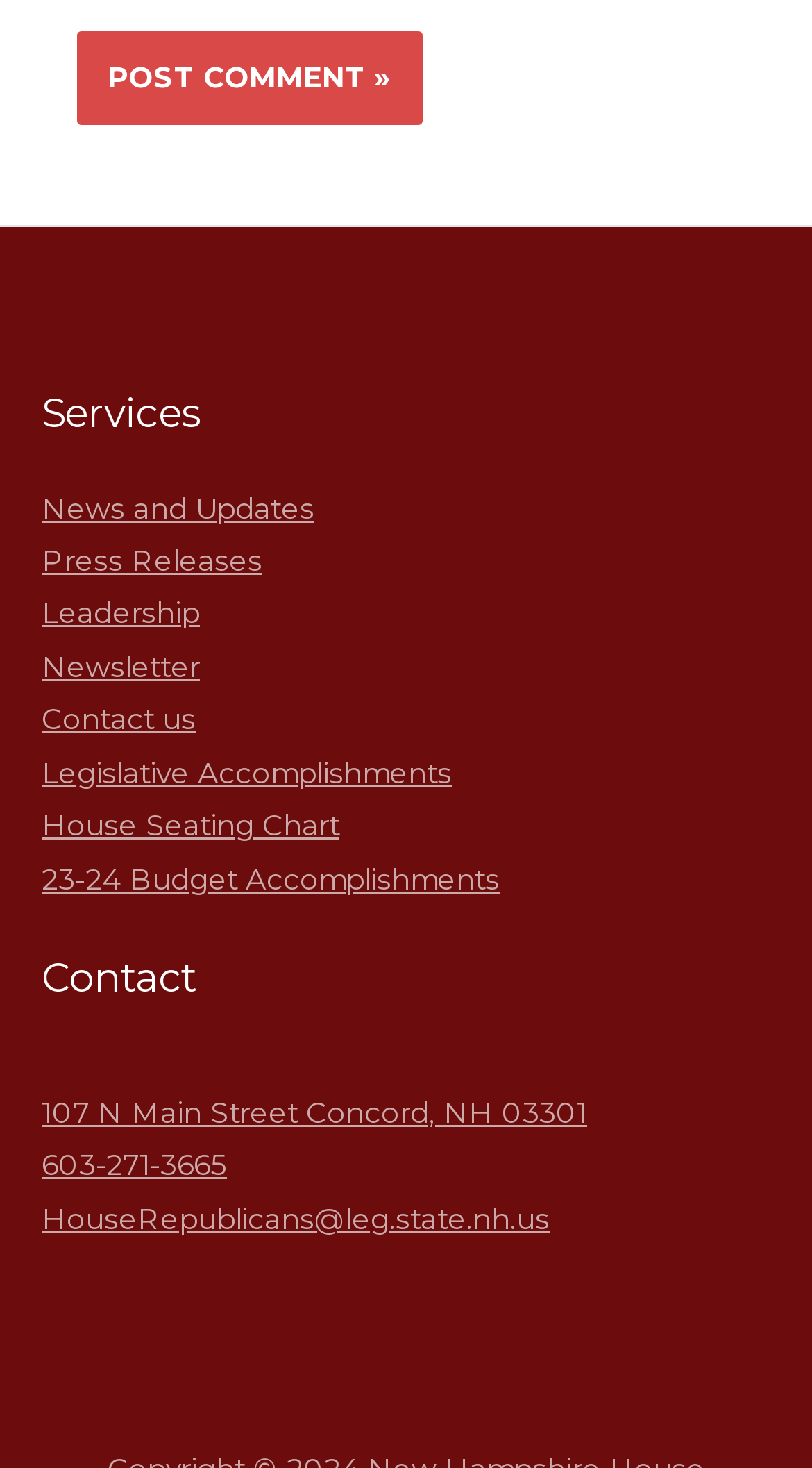Please find the bounding box coordinates of the clickable region needed to complete the following instruction: "Click the 'Post Comment »' button". The bounding box coordinates must consist of four float numbers between 0 and 1, i.e., [left, top, right, bottom].

[0.094, 0.021, 0.52, 0.085]